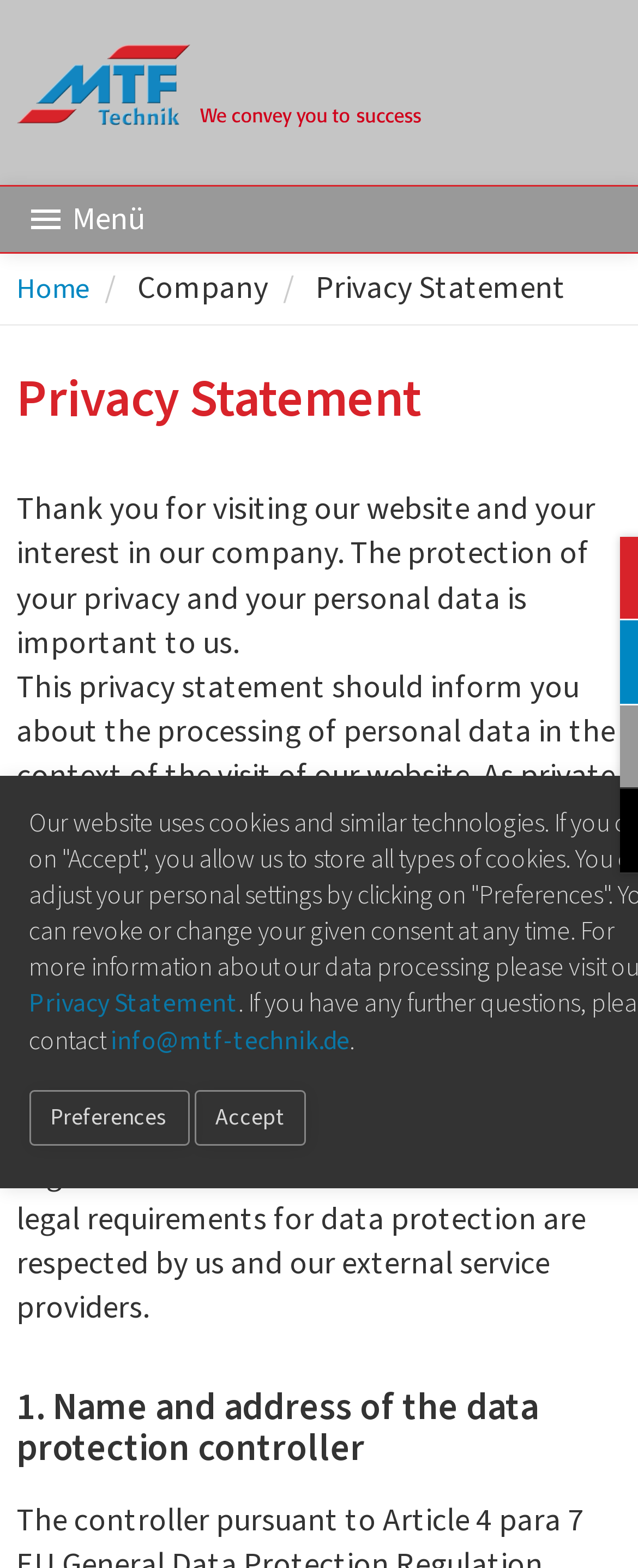What is the company's stance on data protection?
Answer with a single word or short phrase according to what you see in the image.

Important